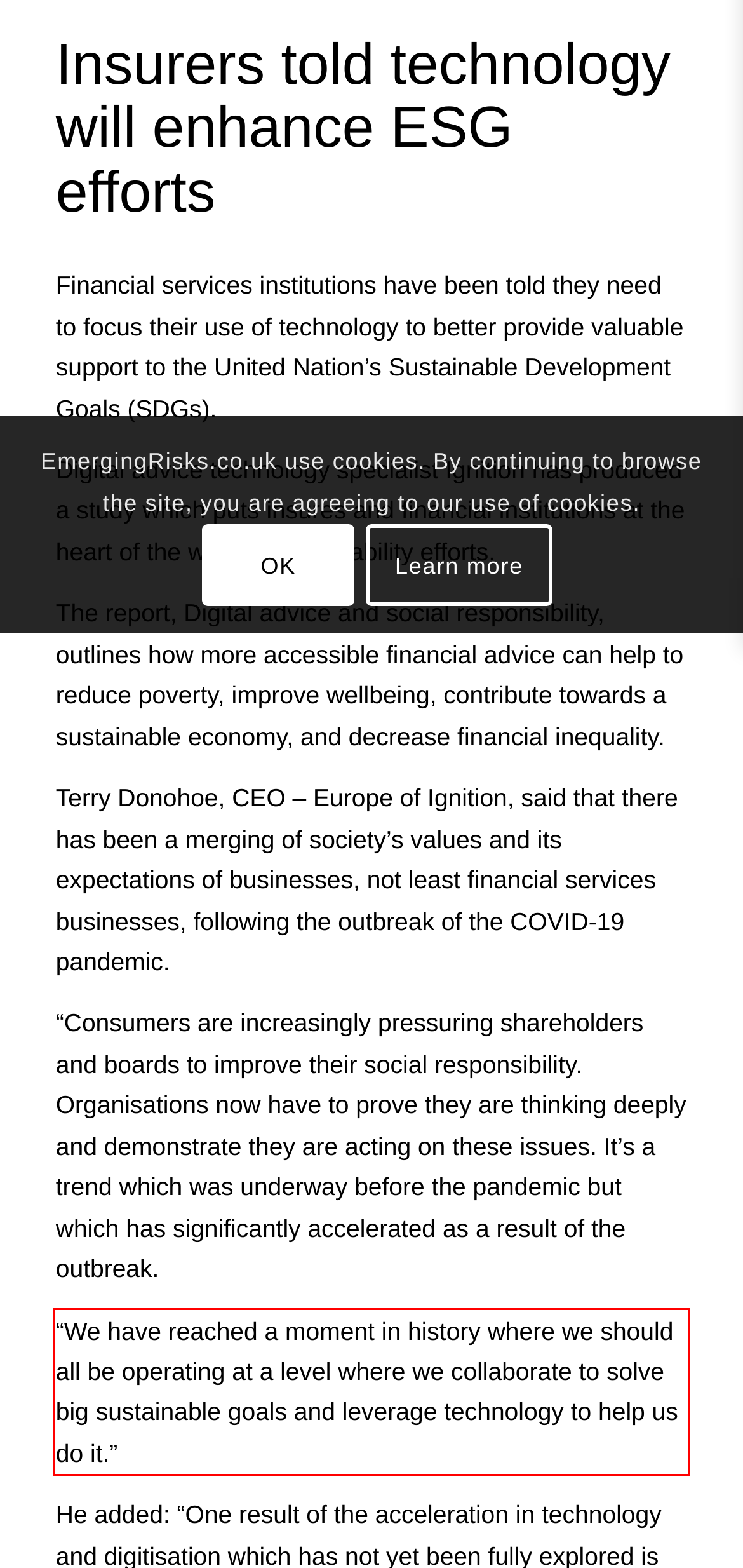Observe the screenshot of the webpage, locate the red bounding box, and extract the text content within it.

“We have reached a moment in history where we should all be operating at a level where we collaborate to solve big sustainable goals and leverage technology to help us do it.”